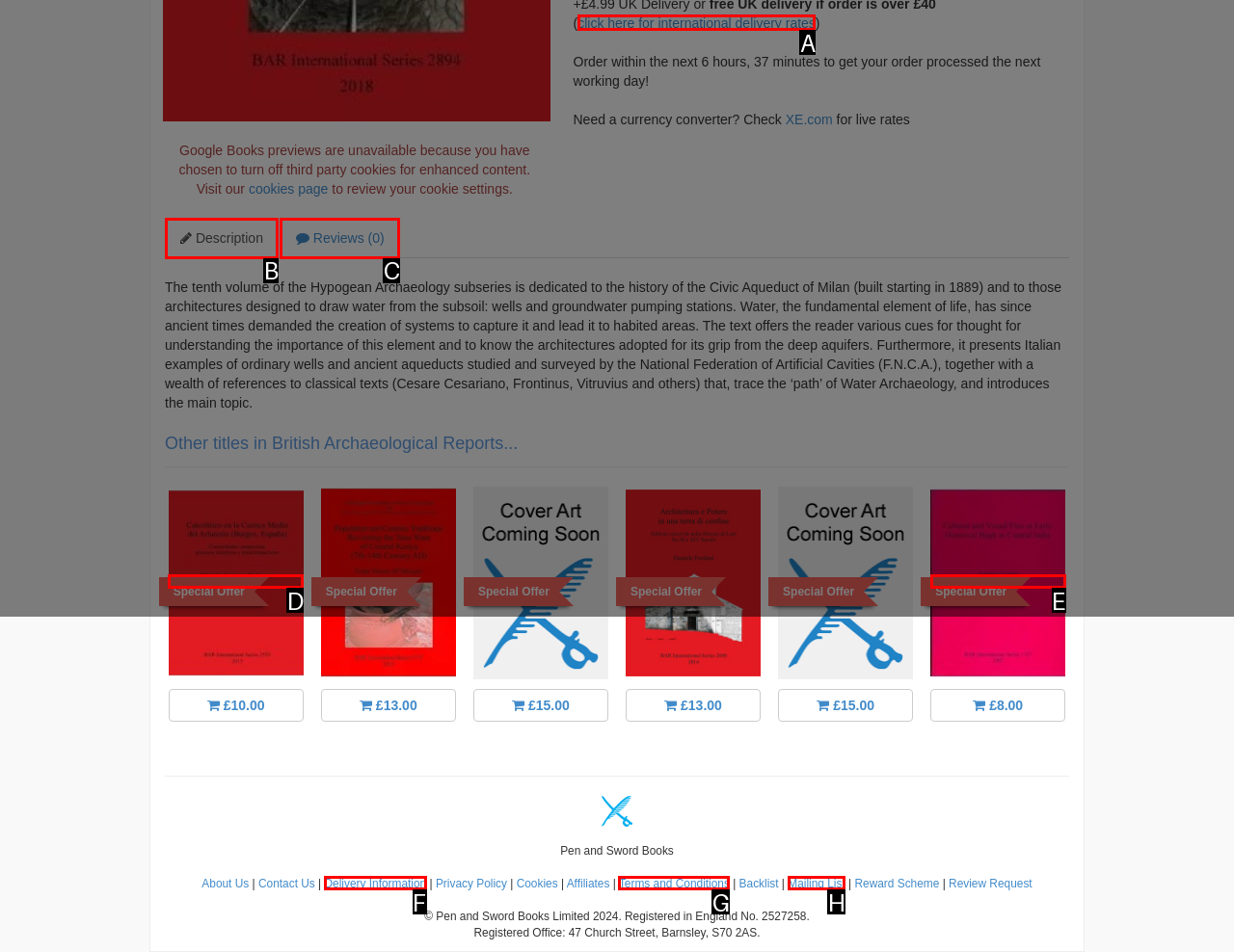Choose the option that matches the following description: Delivery Information
Reply with the letter of the selected option directly.

F